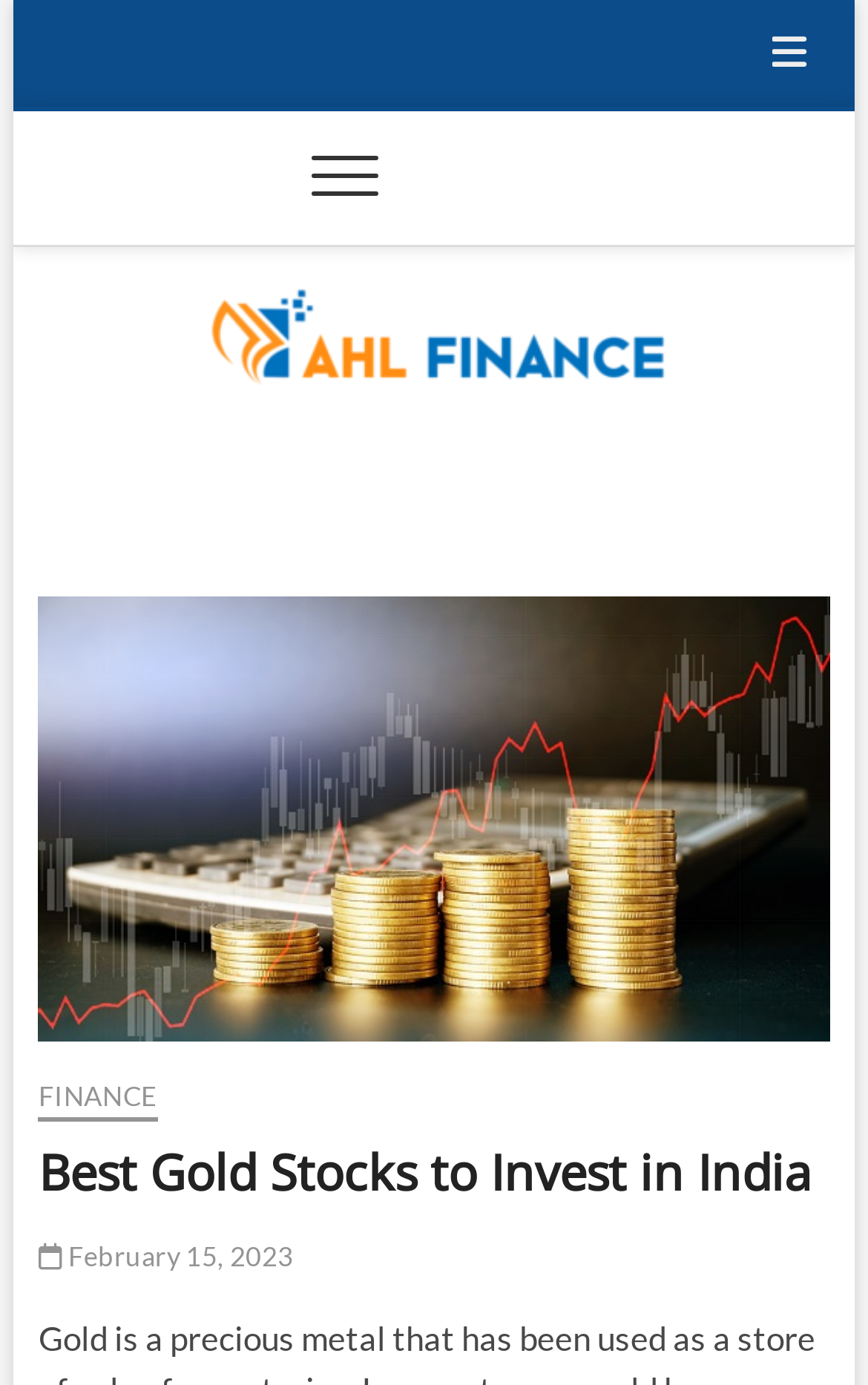What is the date of the article?
From the screenshot, provide a brief answer in one word or phrase.

February 15, 2023